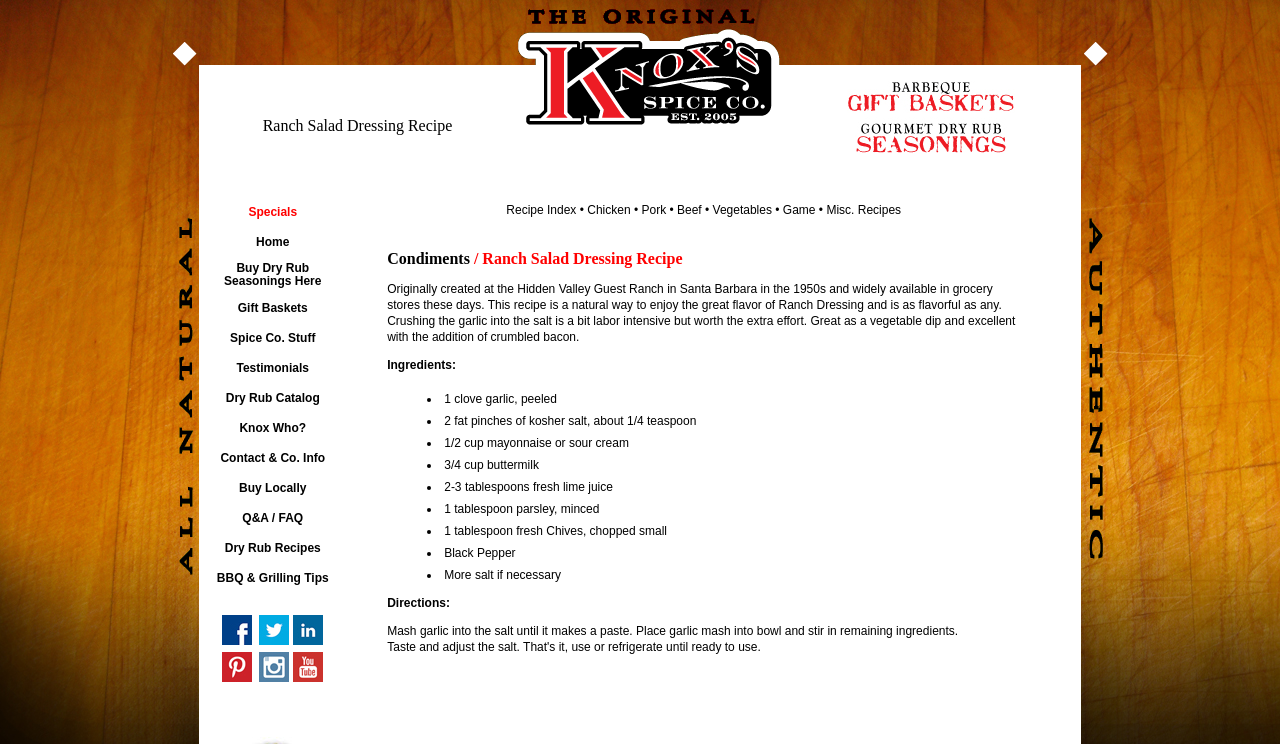Please identify the bounding box coordinates of the clickable area that will allow you to execute the instruction: "View the 'Ranch Salad Dressing Recipe'".

[0.155, 0.087, 0.403, 0.25]